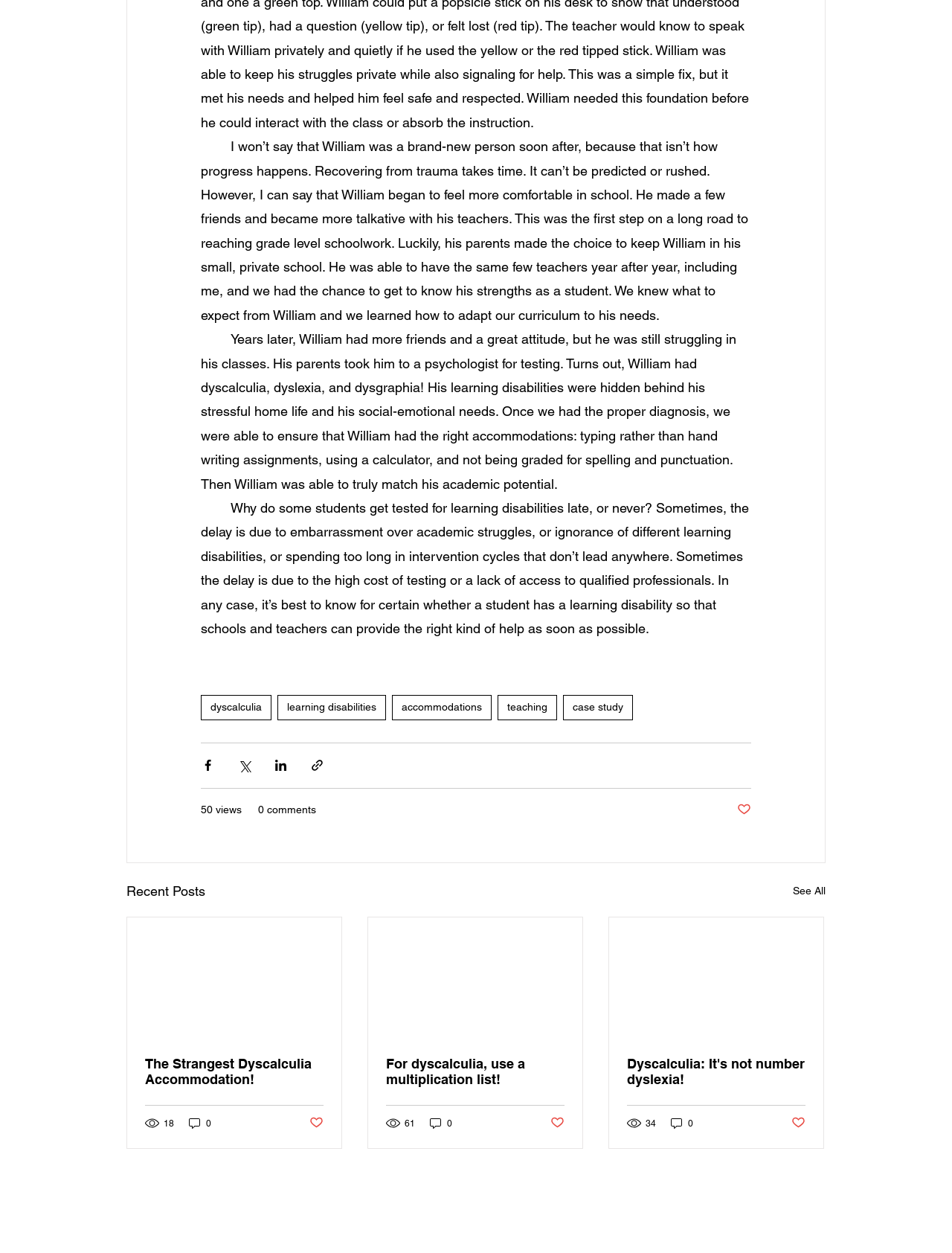Could you specify the bounding box coordinates for the clickable section to complete the following instruction: "Click the 'BOOK NOW' button"?

None